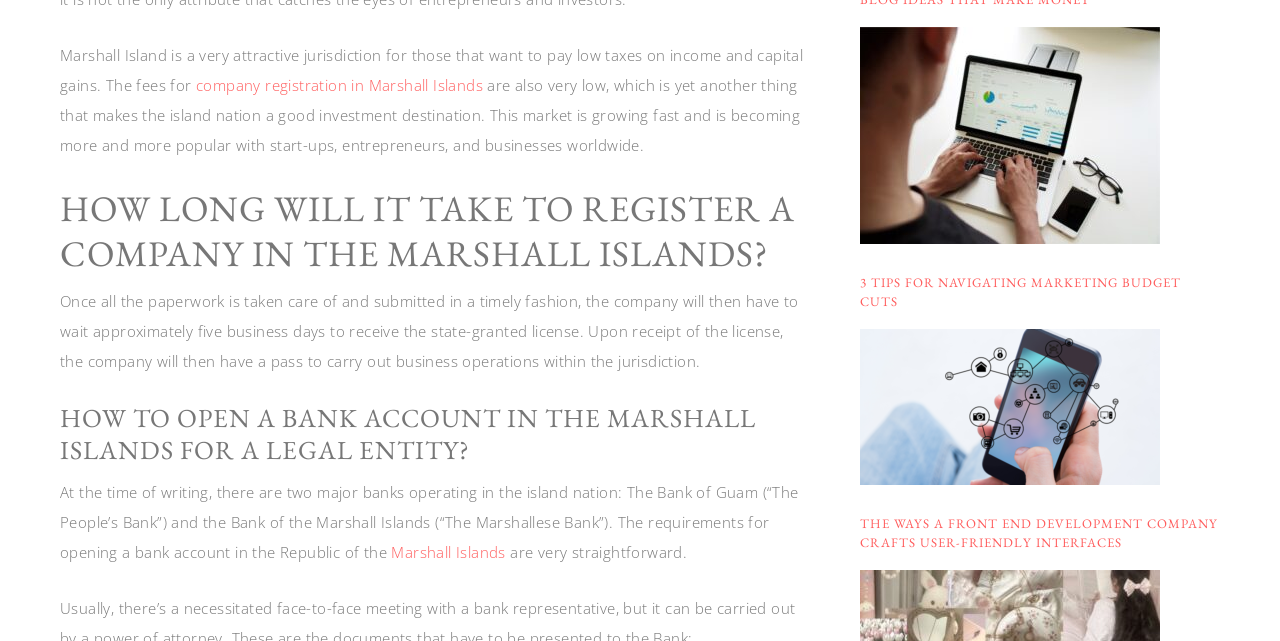What is the jurisdiction with low taxes on income and capital gains?
Please provide a single word or phrase as your answer based on the image.

Marshall Islands